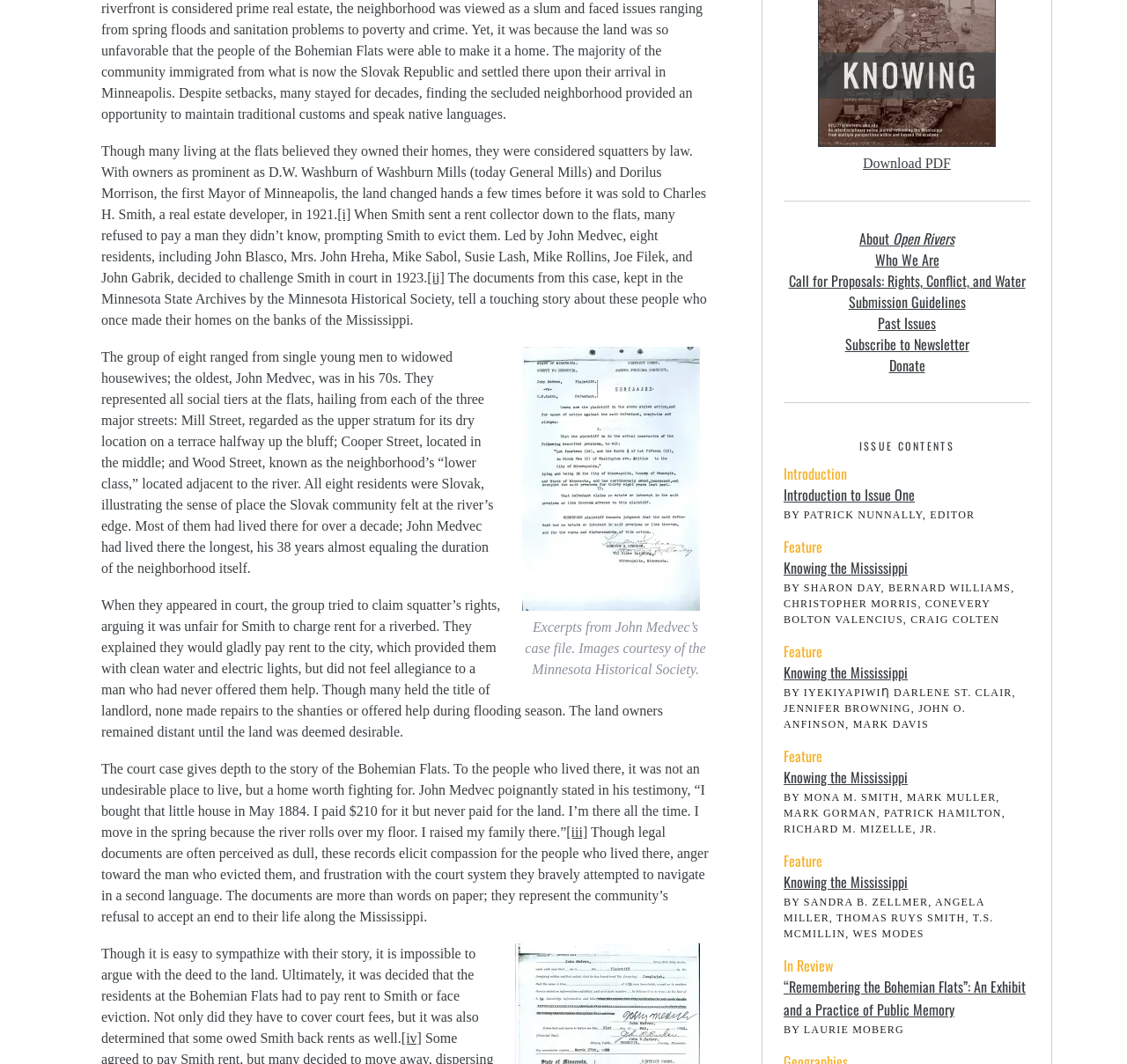Find the bounding box coordinates of the clickable area required to complete the following action: "View excerpts from John Medvec's case file".

[0.463, 0.562, 0.621, 0.577]